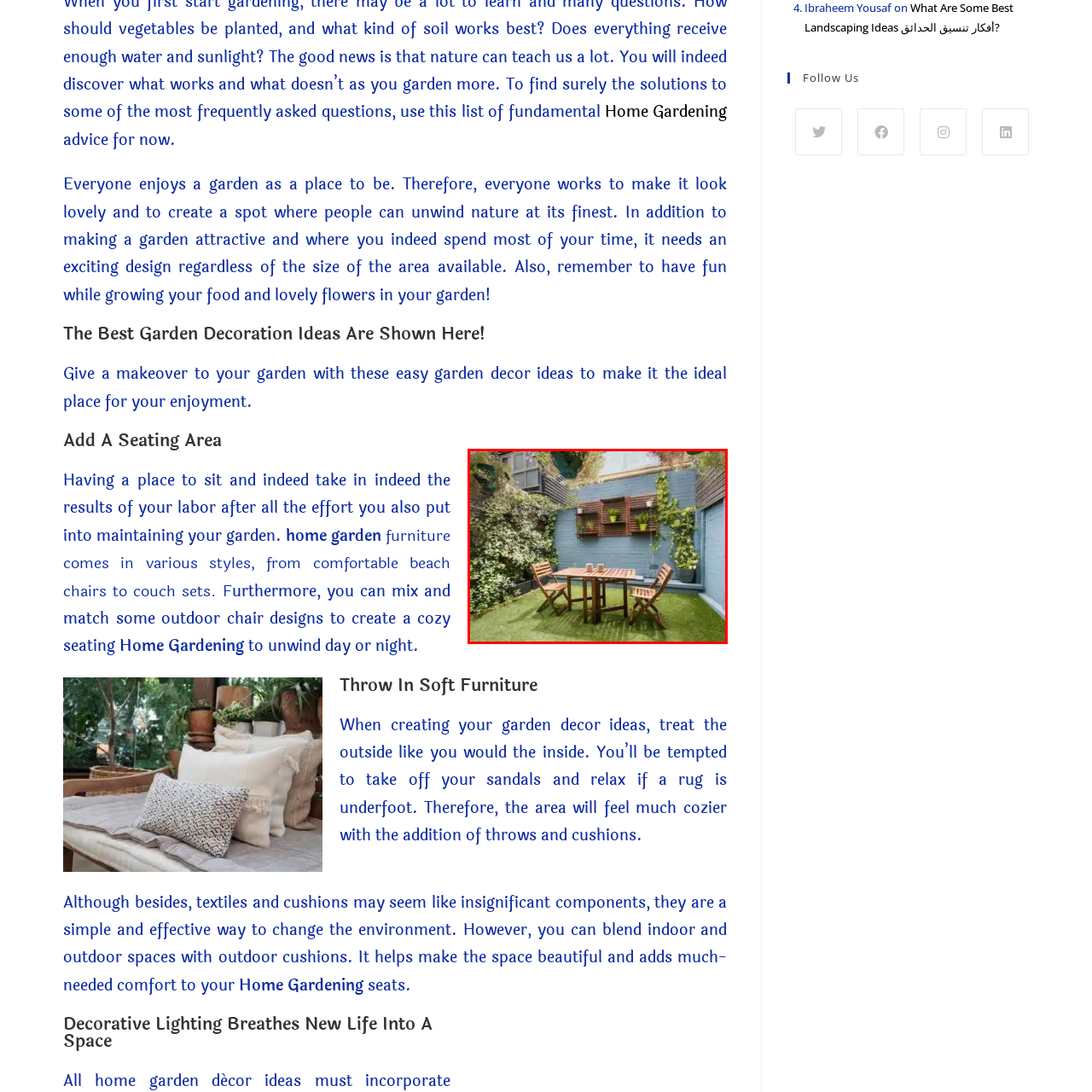Elaborate on the details of the image that is highlighted by the red boundary.

The image showcases a charming outdoor seating area designed for relaxation in a home garden. A rectangular wooden table is centrally positioned, accompanied by two matching wooden chairs, creating an inviting space for gatherings or quiet moments. Surrounding the seating arrangement, lush greenery and decorative plants enhance the natural ambiance, while a backdrop of textured blue walls adds a modern touch. This idyllic setting reflects the idea of integrating comfortable furniture into your garden decor, encouraging leisurely enjoyment of the outdoor space, whether for dining or unwinding.